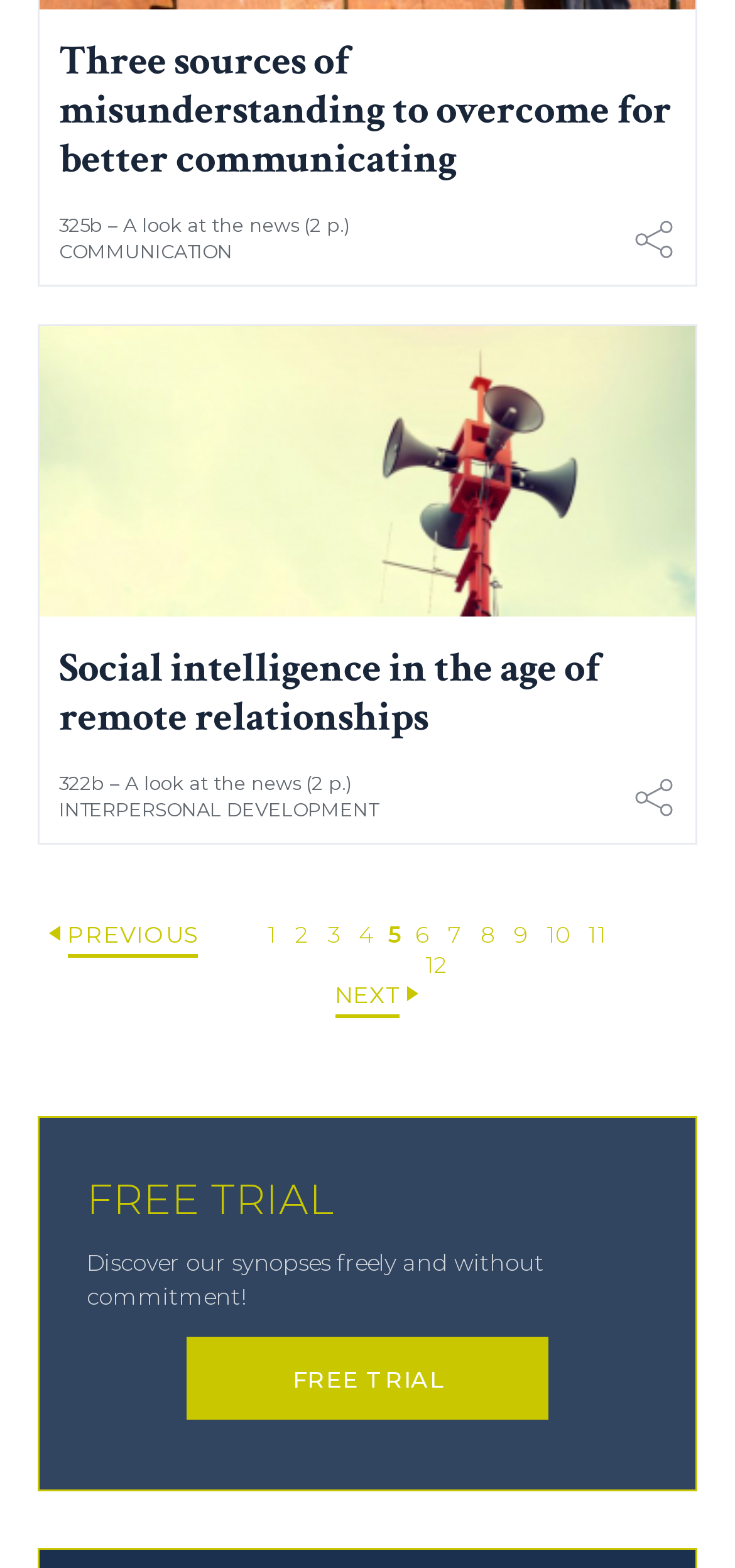How many page numbers are available?
Please provide a single word or phrase as your answer based on the screenshot.

12